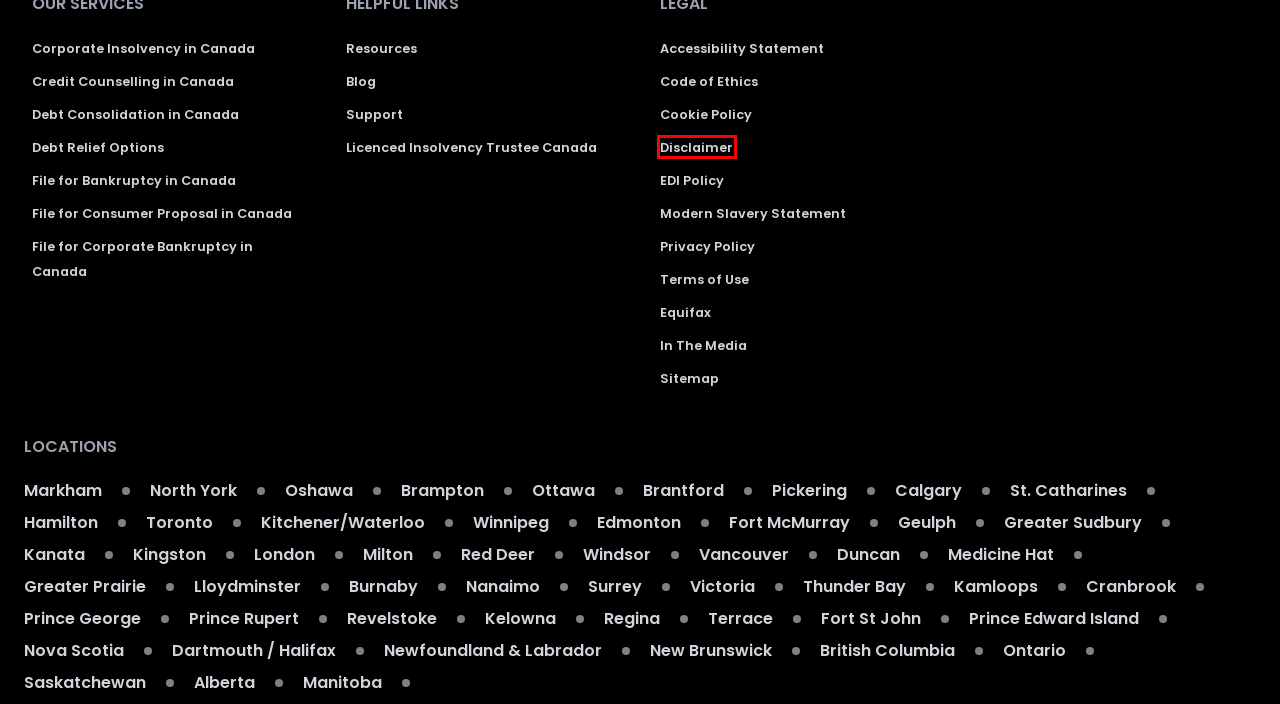Take a look at the provided webpage screenshot featuring a red bounding box around an element. Select the most appropriate webpage description for the page that loads after clicking on the element inside the red bounding box. Here are the candidates:
A. Debt Solutions in Red Deer | Debt Consolidation Red Deer
B. Debt Relief Brantford | Debt Consolidation Brantford
C. Debt Solutions in Kamloops | Debt Consolidation Kamloops
D. Disclaimer | Harris & Partners Inc.
E. Code of Ethics | Harris & Partners
F. Debt Relief Regina | Bankruptcy Trustees in Regina
G. Debt Solutions in Milton | Debt Consolidation Milton
H. Accessibility Statement | Harris & Partners

D